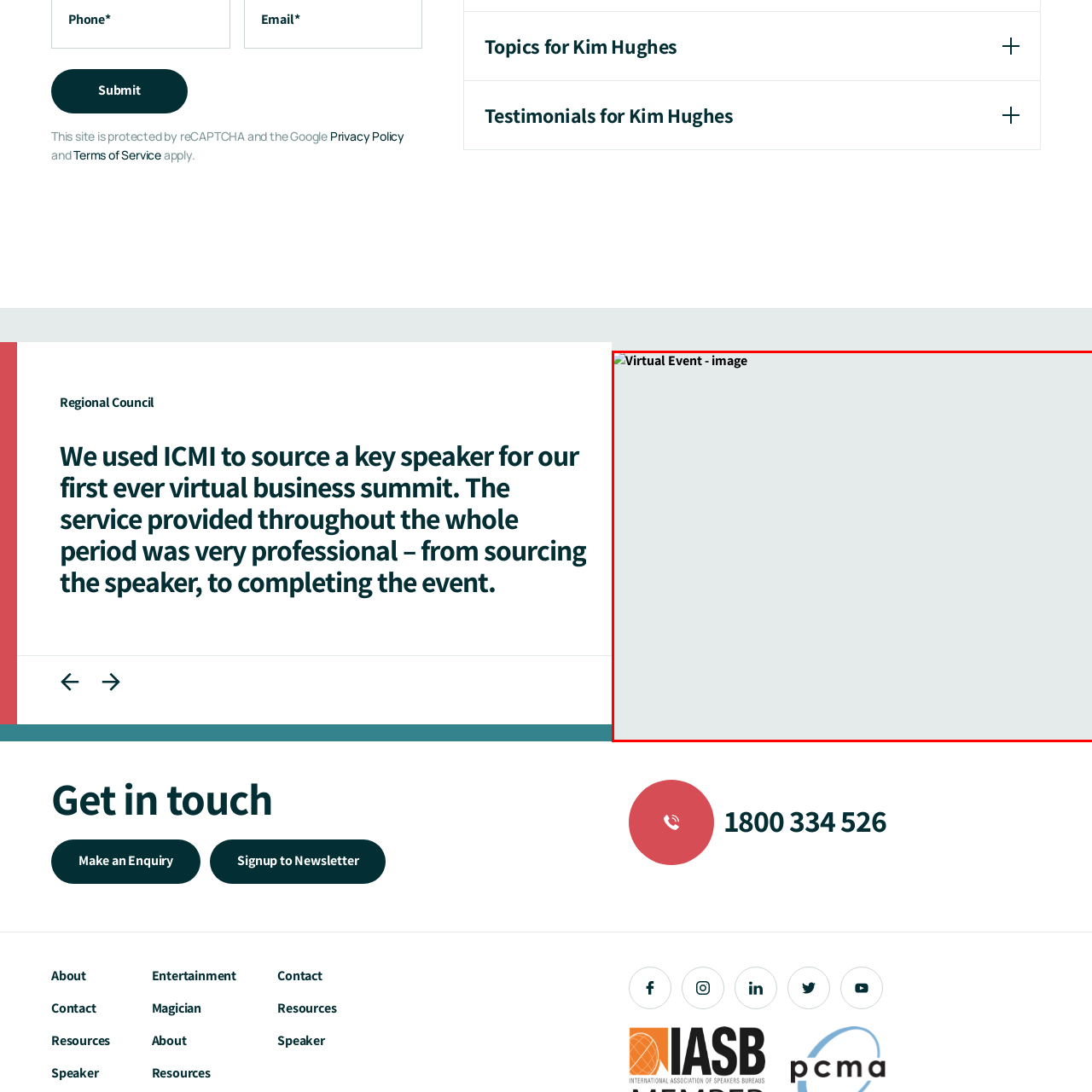Examine the area surrounded by the red box and describe it in detail.

This image likely represents a promotional visual for a virtual event. The design appears to be sleek and modern, aligning with the contemporary trend of online gatherings. The phrase "Virtual Event" suggests that the event is an online experience, emphasizing accessibility and convenience for participants from various locations. This image could be used to attract potential attendees, highlighting the innovative nature of virtual events in today's digital landscape.